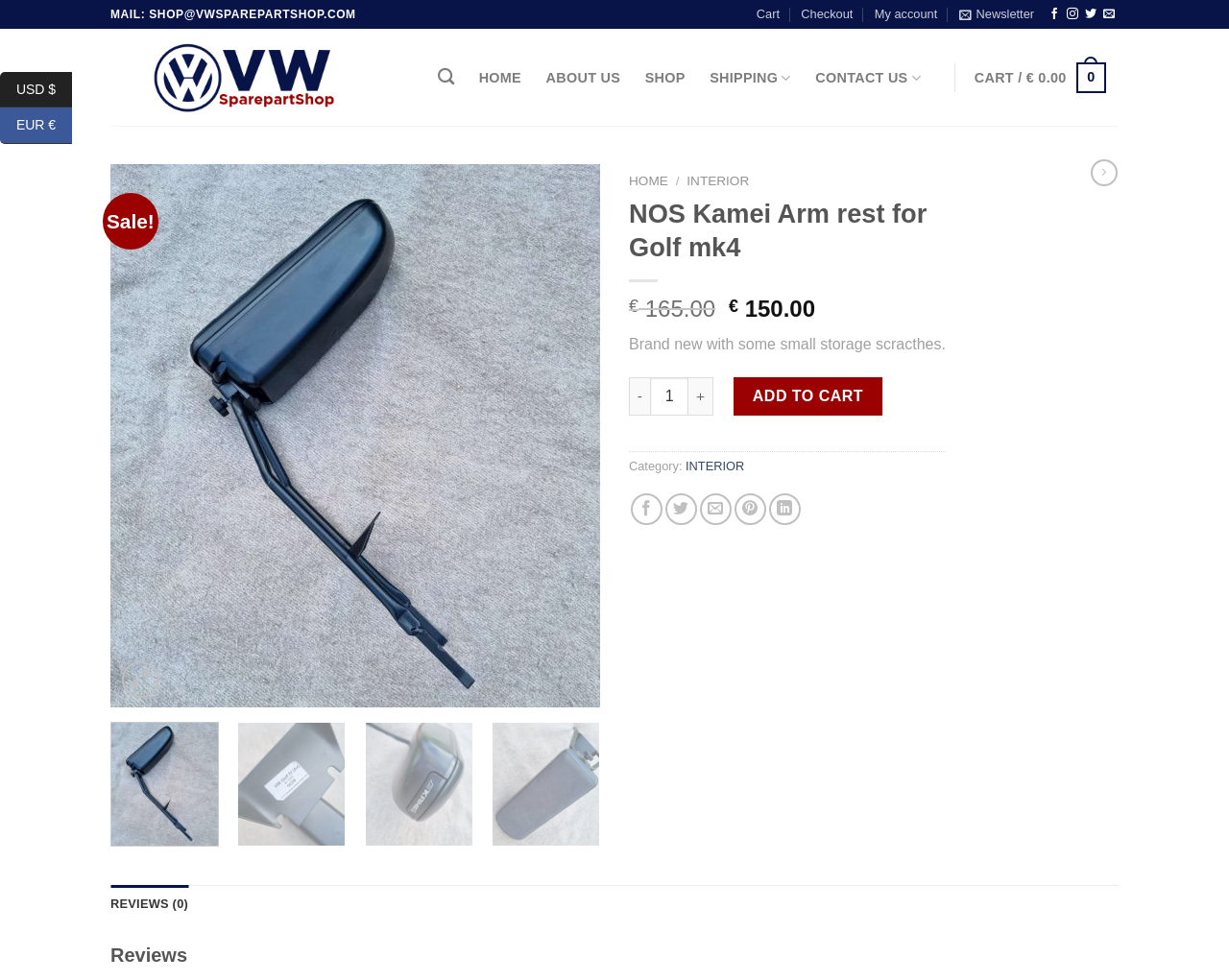Respond to the question below with a concise word or phrase:
Can I add this product to my cart?

Yes